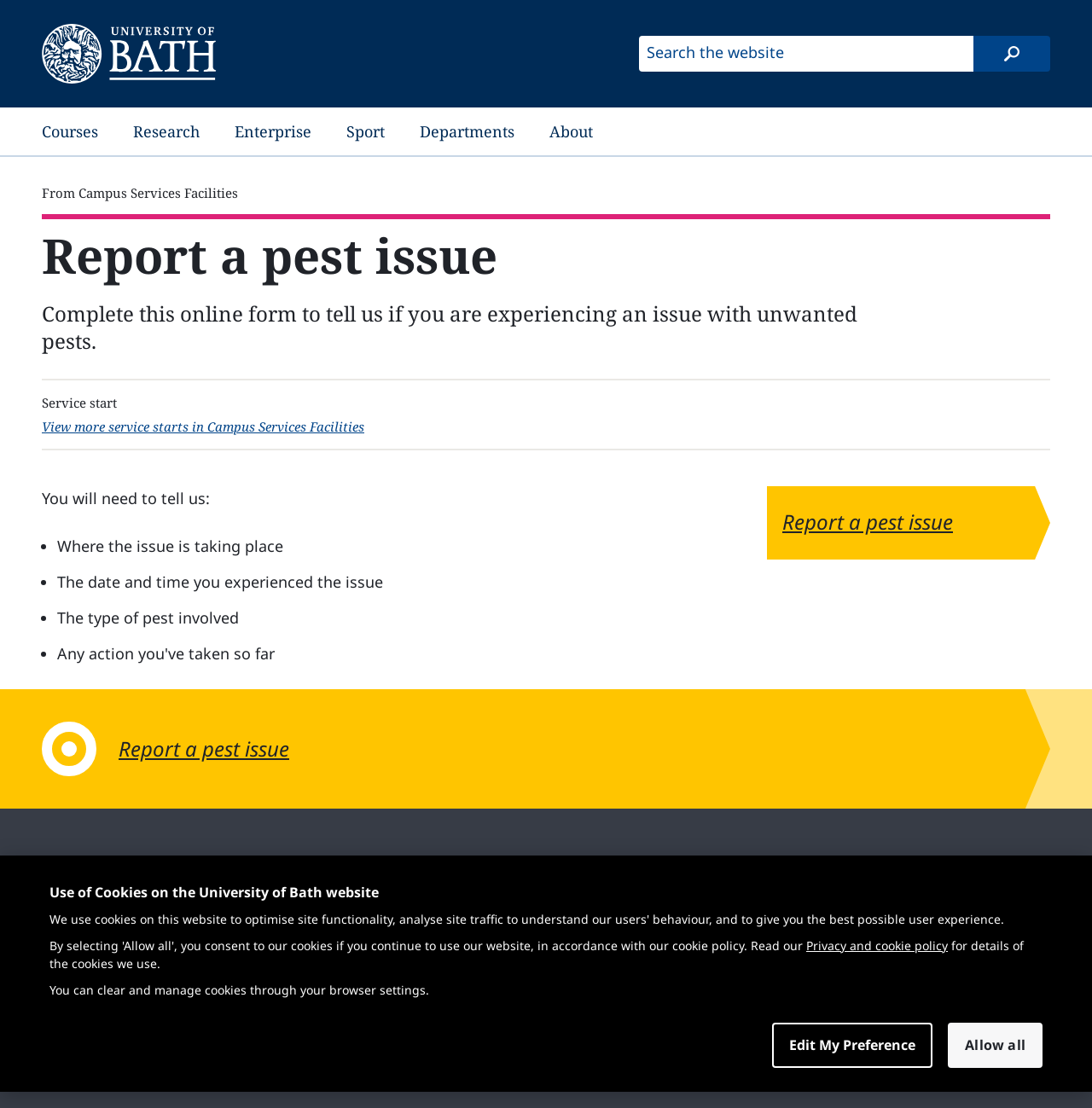What is the copyright year of the university's website?
Carefully examine the image and provide a detailed answer to the question.

I found the answer by looking at the bottom of the webpage, where the copyright information is displayed, which includes the year 2024.